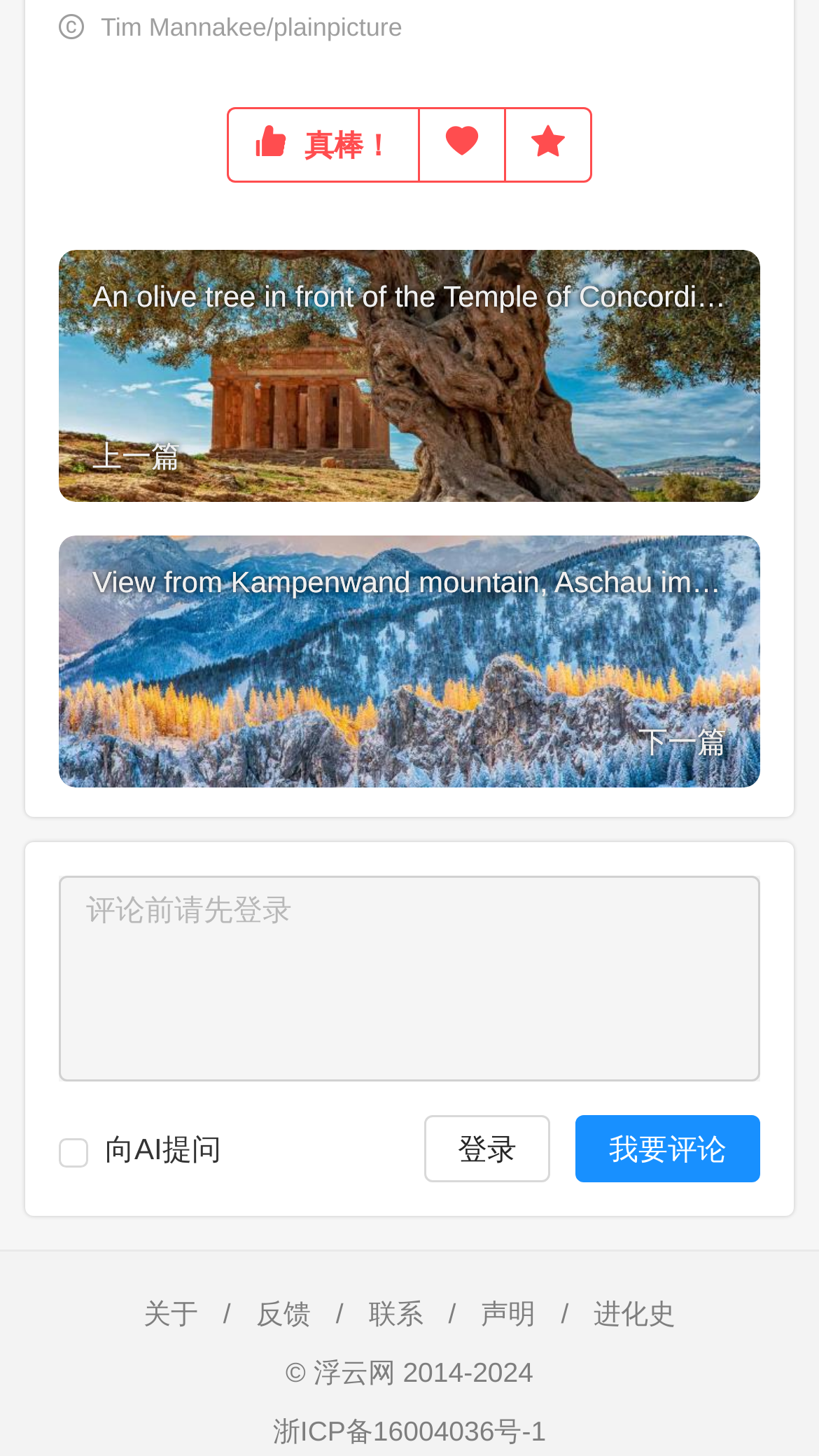Based on the description "parent_node: 真棒！ title="收藏"", find the bounding box of the specified UI element.

[0.615, 0.073, 0.723, 0.125]